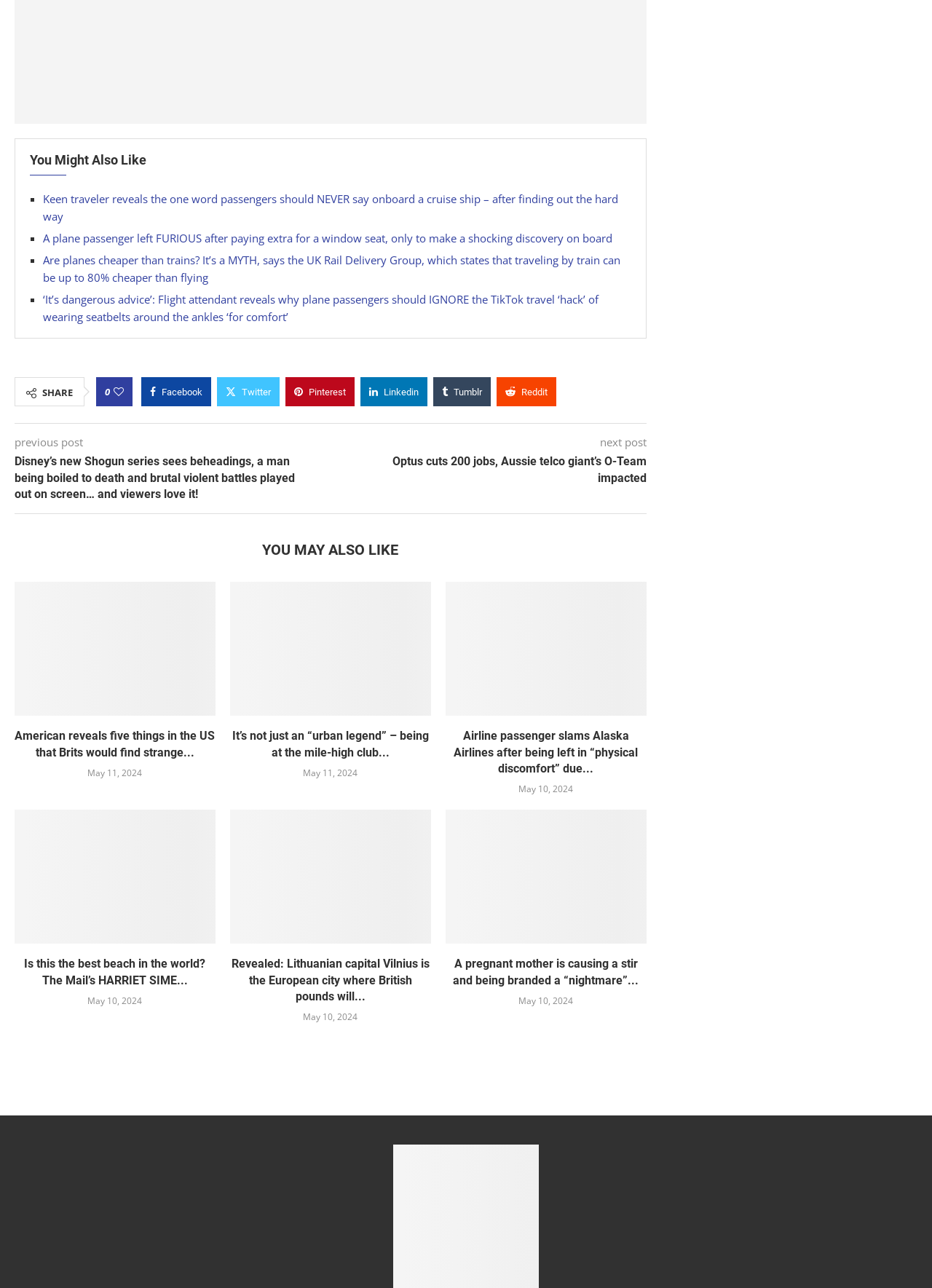What is the title of the section that contains the links?
Give a single word or phrase answer based on the content of the image.

You Might Also Like